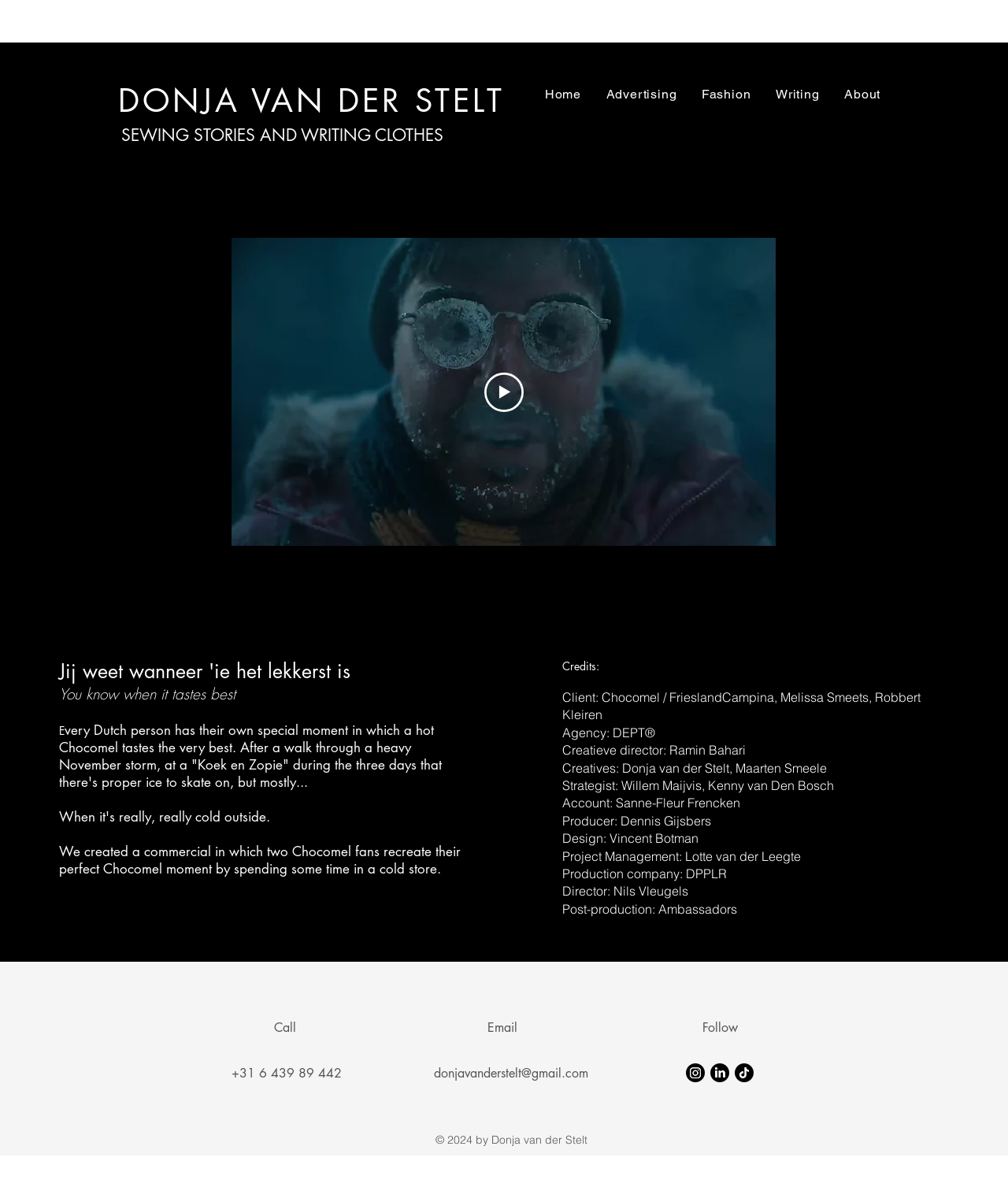Please locate the clickable area by providing the bounding box coordinates to follow this instruction: "View Book of Jargon".

None